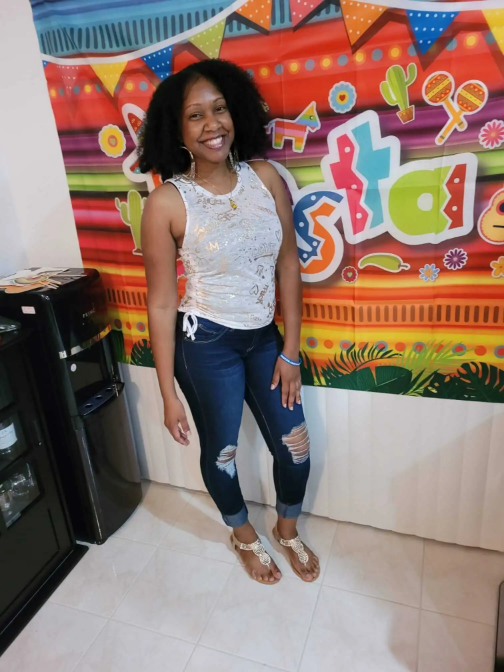Thoroughly describe what you see in the image.

The image features a young woman standing against a vibrant and colorful backdrop adorned with festive decorations, including banners and cheerful motifs. She is smiling warmly, showcasing her joyful demeanor. The woman is dressed in a light-colored, sleeveless top with a shiny or glittery texture, paired with fitted dark jeans that have stylish rips at the knees. On her feet, she wears simple sandals, adding to her casual yet chic look. 

The background is lively, featuring a mix of colors such as red, green, blue, and yellow, with playful designs that evoke a celebratory atmosphere. This setting reflects a spirited environment, suggesting a festive occasion or a gathering. The overall composition radiates positivity, highlighting the woman’s confidence and inviting energy.